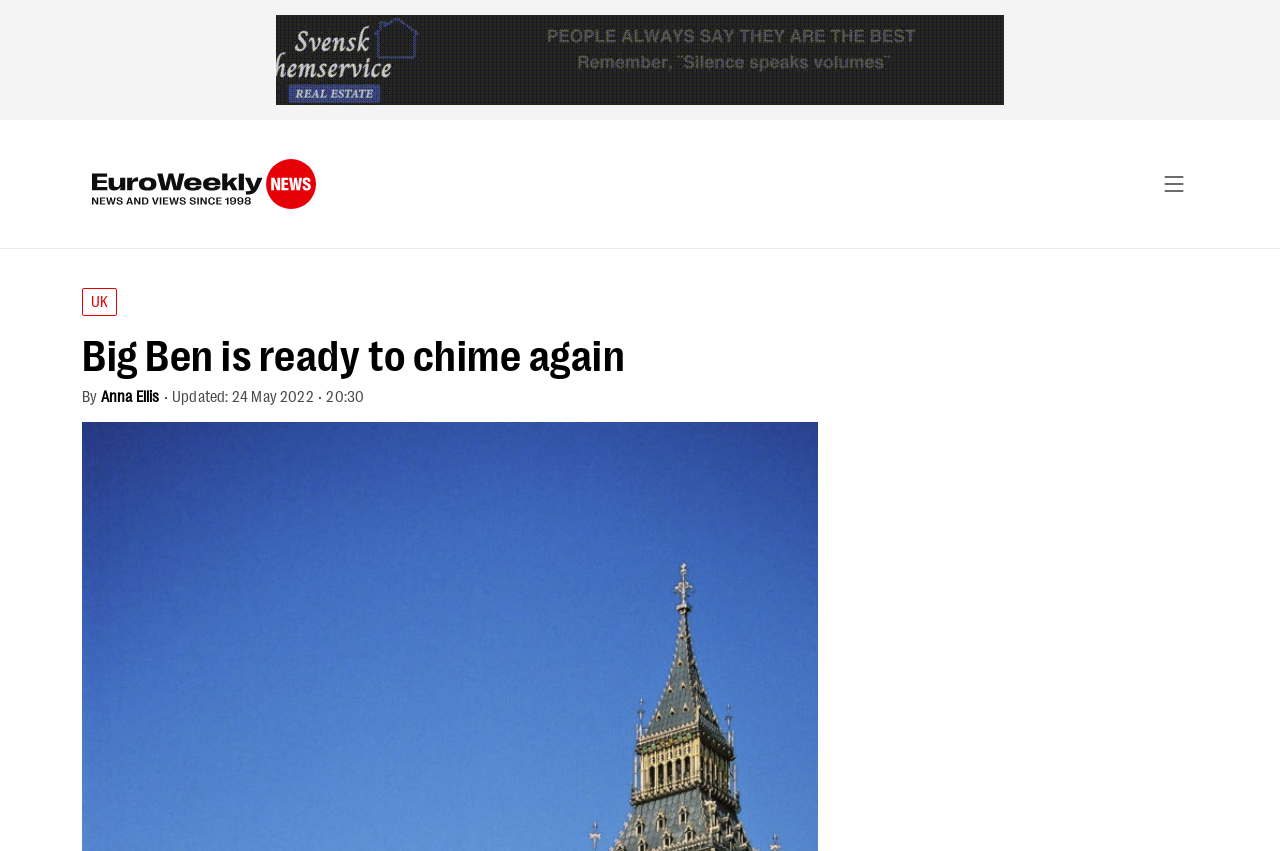What is the logo of the news website?
Please provide a comprehensive answer based on the contents of the image.

I found the logo by looking at the image description 'Euro Weekly News logo' which is likely to be the logo of the news website.